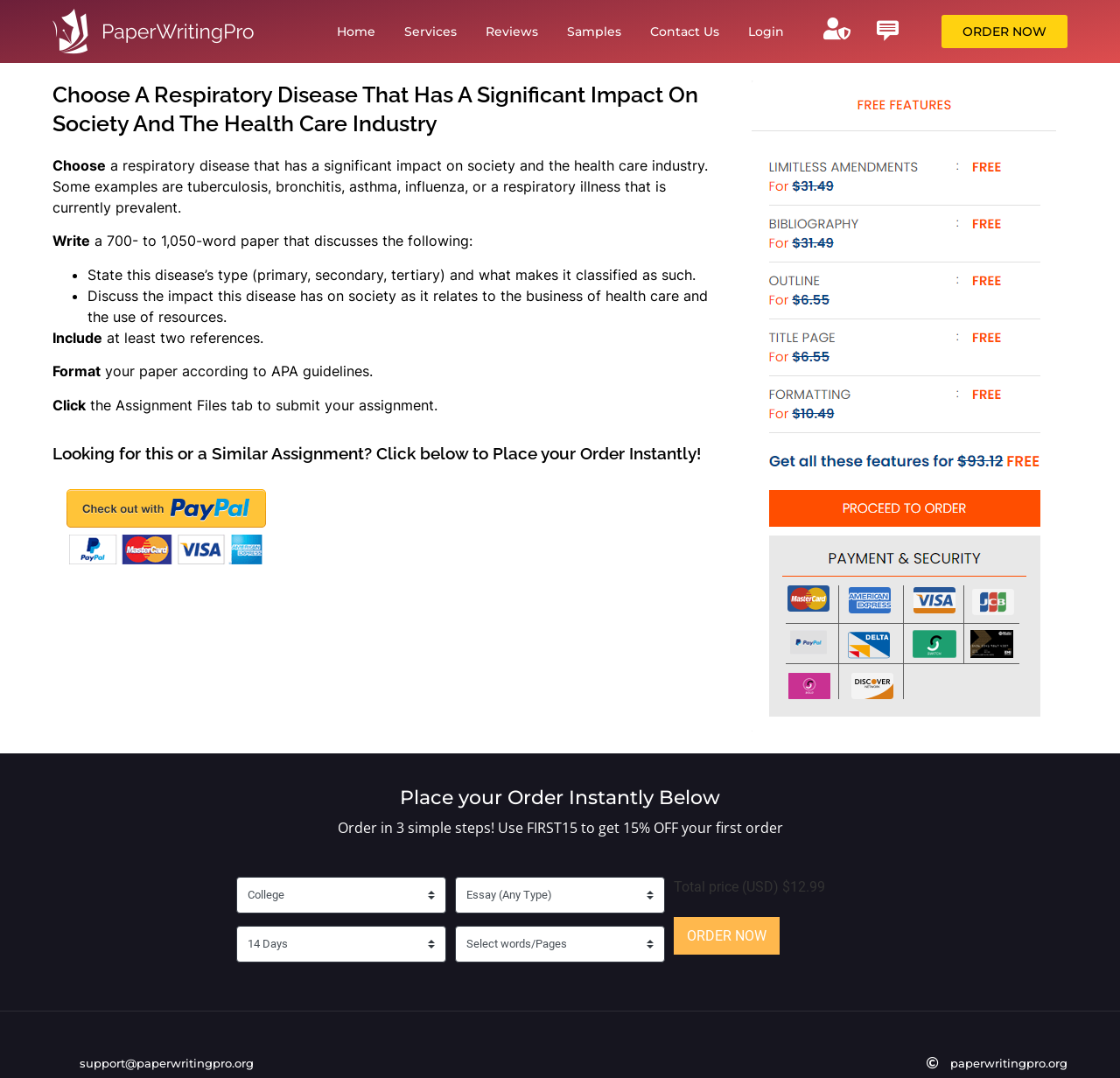What is the support email address?
Please provide a comprehensive answer based on the information in the image.

The support email address is support@paperwritingpro.org, as stated in the static text on the webpage, which provides contact information for support.